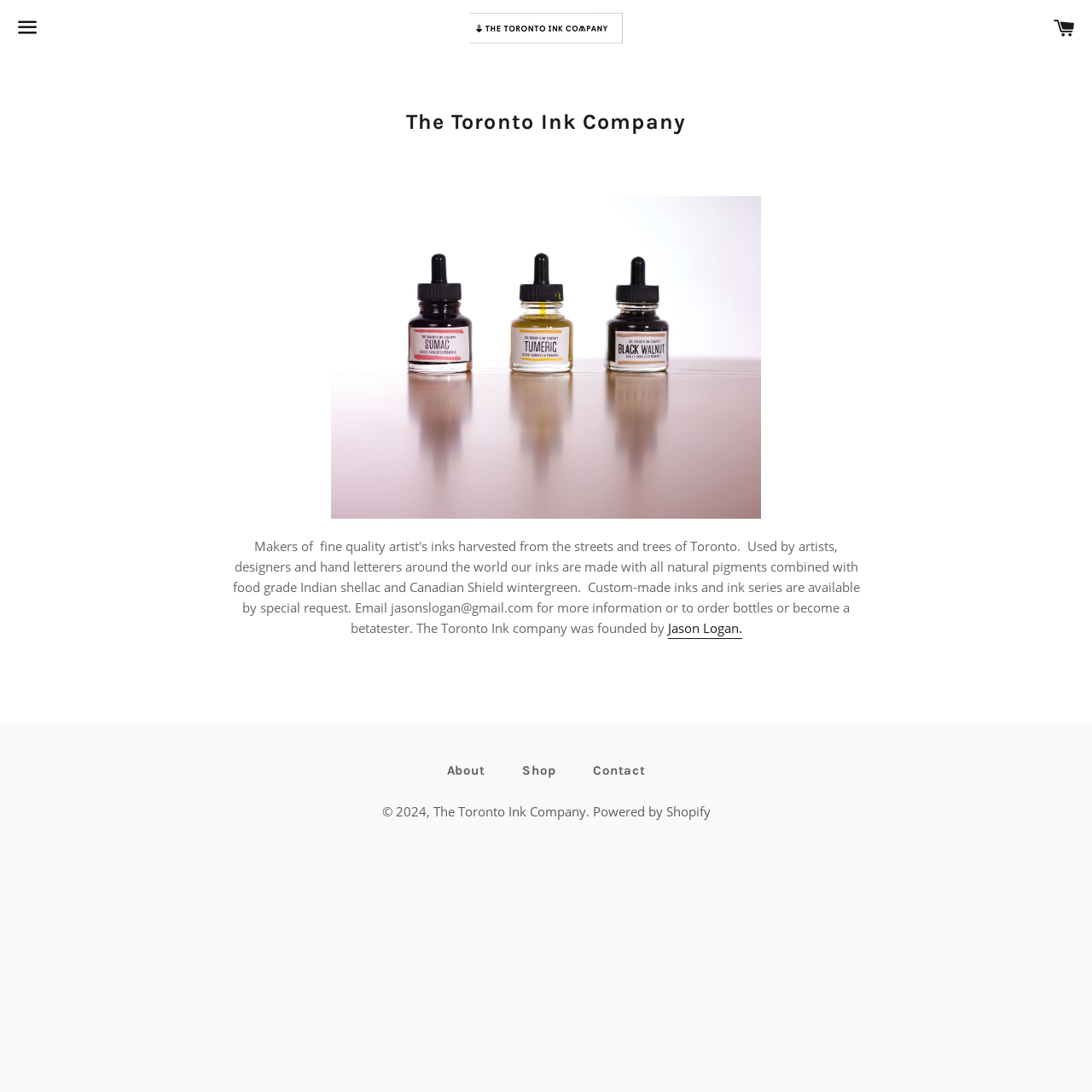Using the description "Jason Logan.", predict the bounding box of the relevant HTML element.

[0.611, 0.567, 0.679, 0.585]